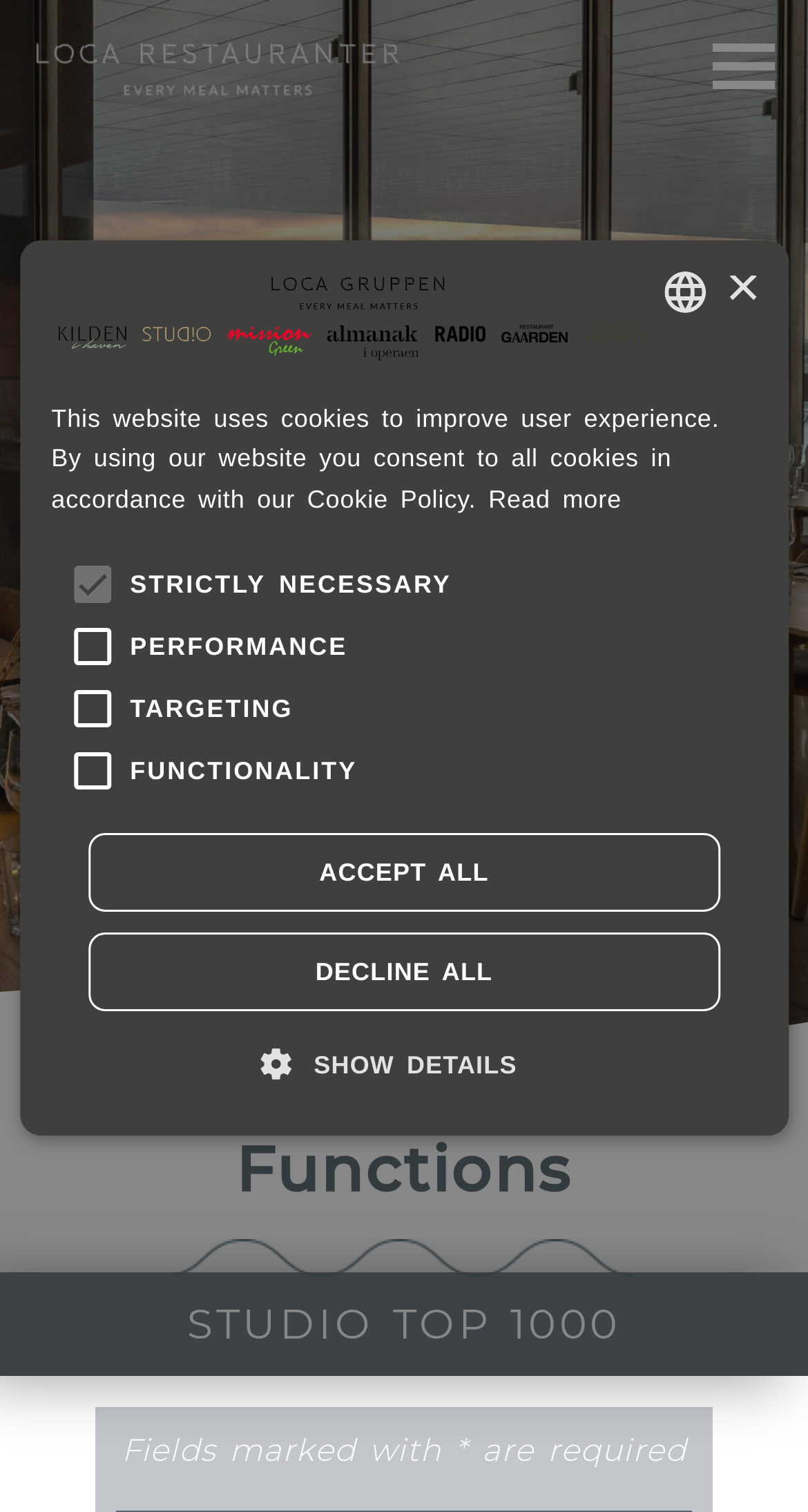What is the text above the 'Fields marked with * are required'?
Please give a detailed and elaborate explanation in response to the question.

I found the heading element with the text 'Functions' located above the 'Fields marked with * are required' text, which suggests that the 'Functions' heading is related to the fields that are required.